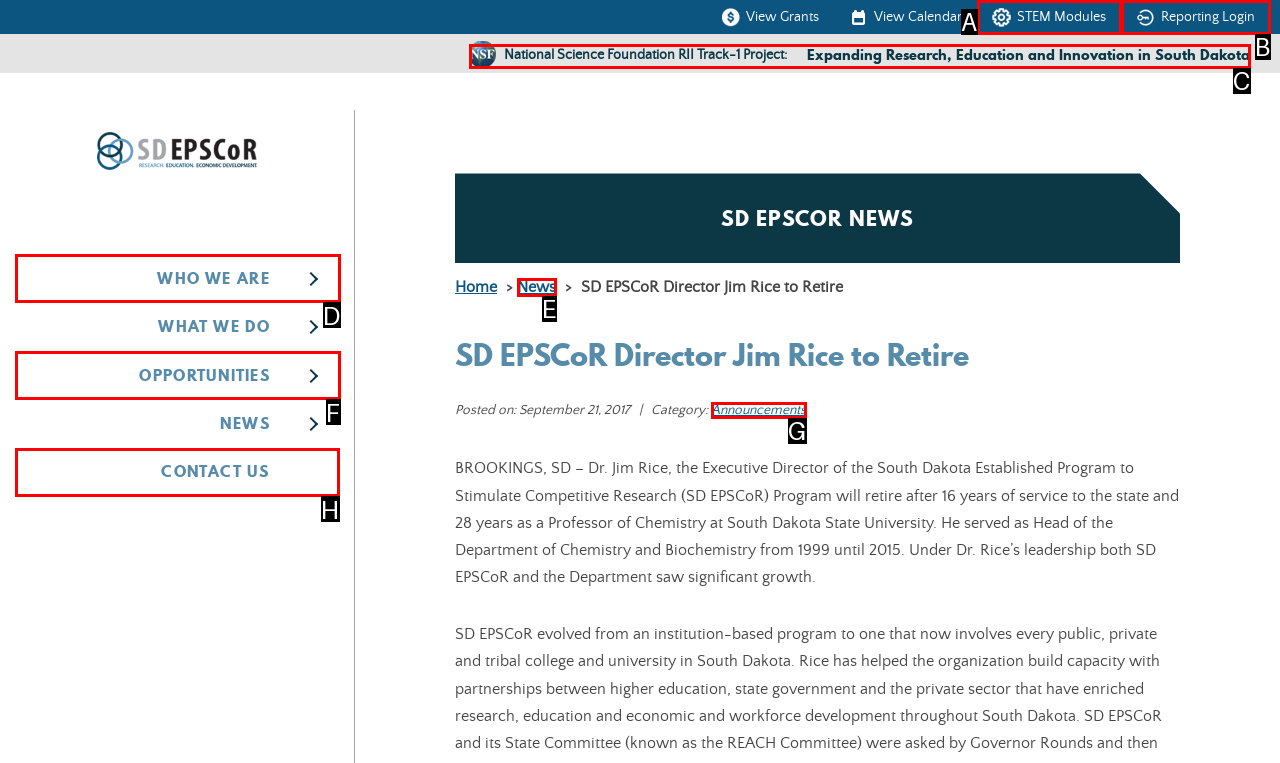Choose the correct UI element to click for this task: Open the WHO WE ARE submenu Answer using the letter from the given choices.

D